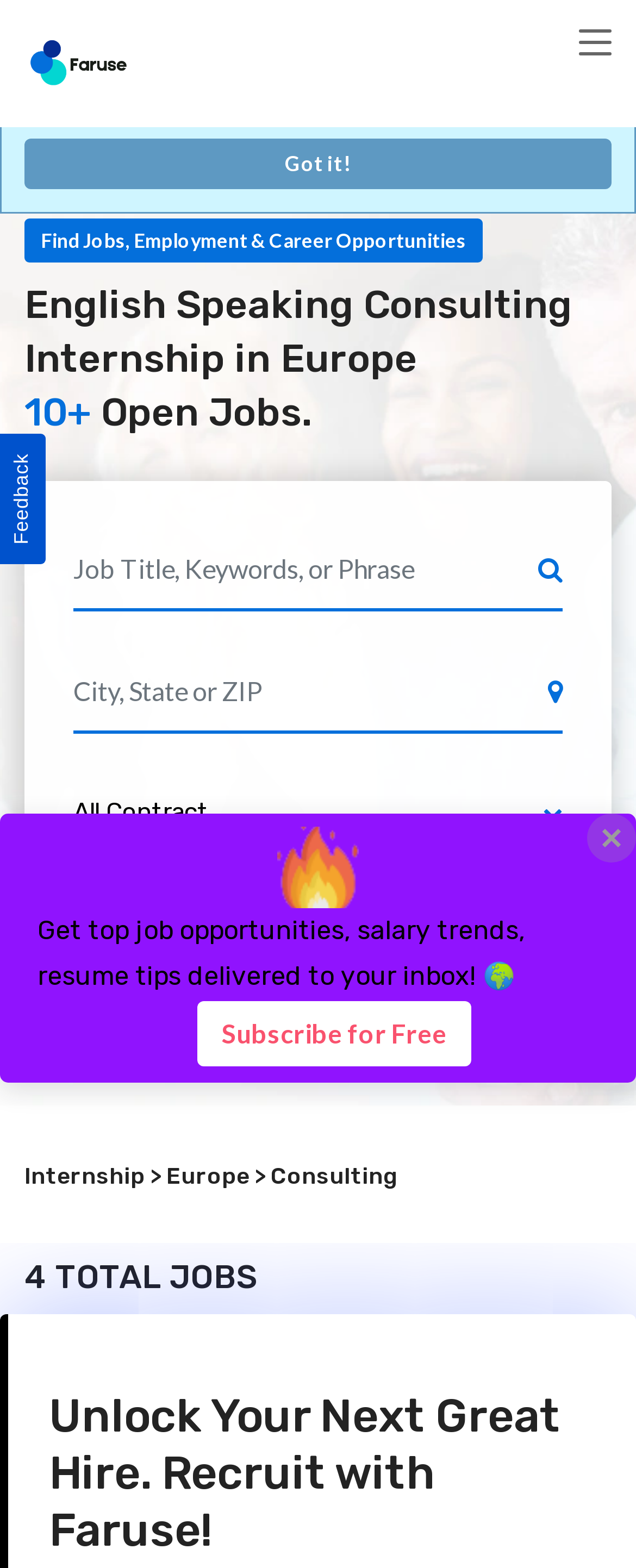Provide the bounding box coordinates of the UI element that matches the description: "Find Job".

[0.115, 0.572, 0.885, 0.616]